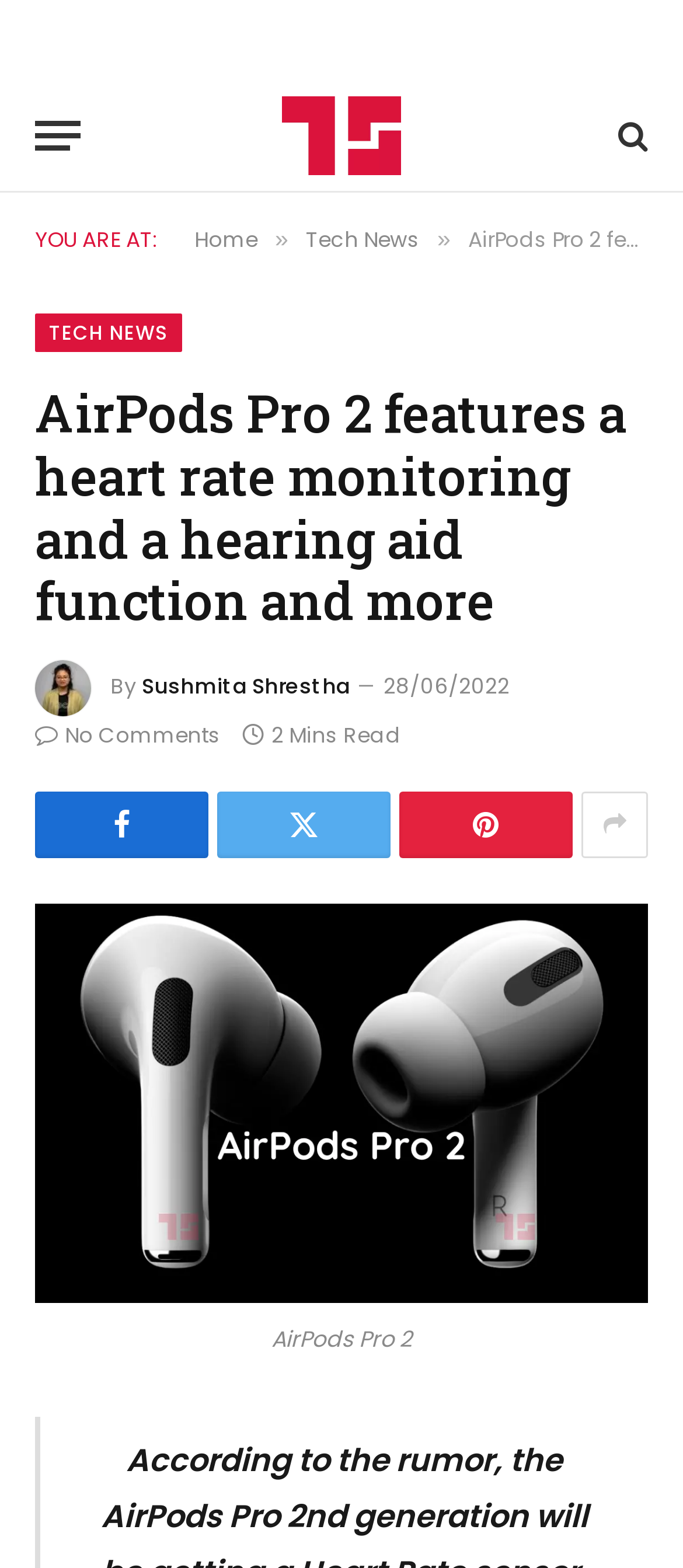Determine the bounding box coordinates of the section I need to click to execute the following instruction: "Check the author's profile". Provide the coordinates as four float numbers between 0 and 1, i.e., [left, top, right, bottom].

[0.208, 0.428, 0.513, 0.447]